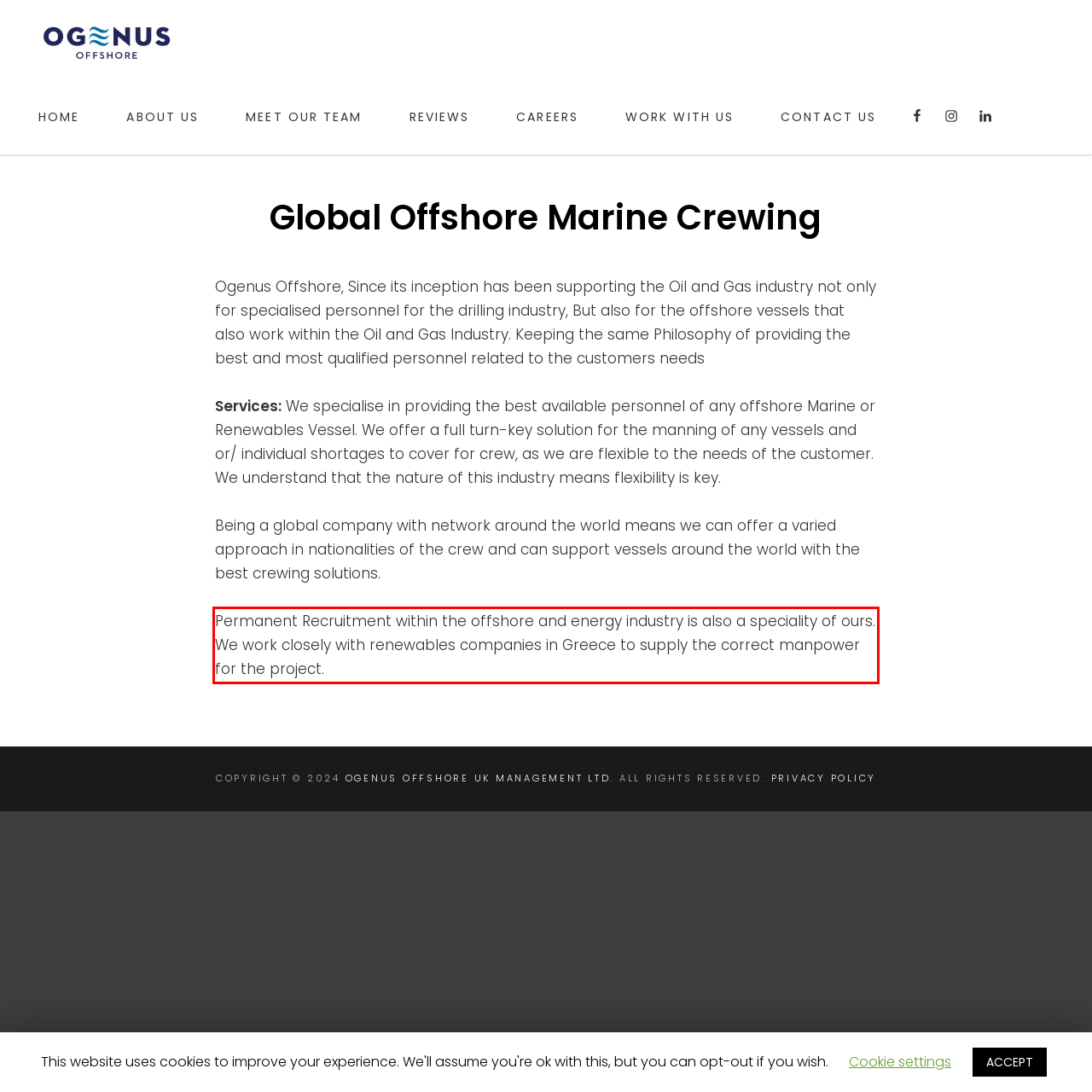In the given screenshot, locate the red bounding box and extract the text content from within it.

Permanent Recruitment within the offshore and energy industry is also a speciality of ours. We work closely with renewables companies in Greece to supply the correct manpower for the project.